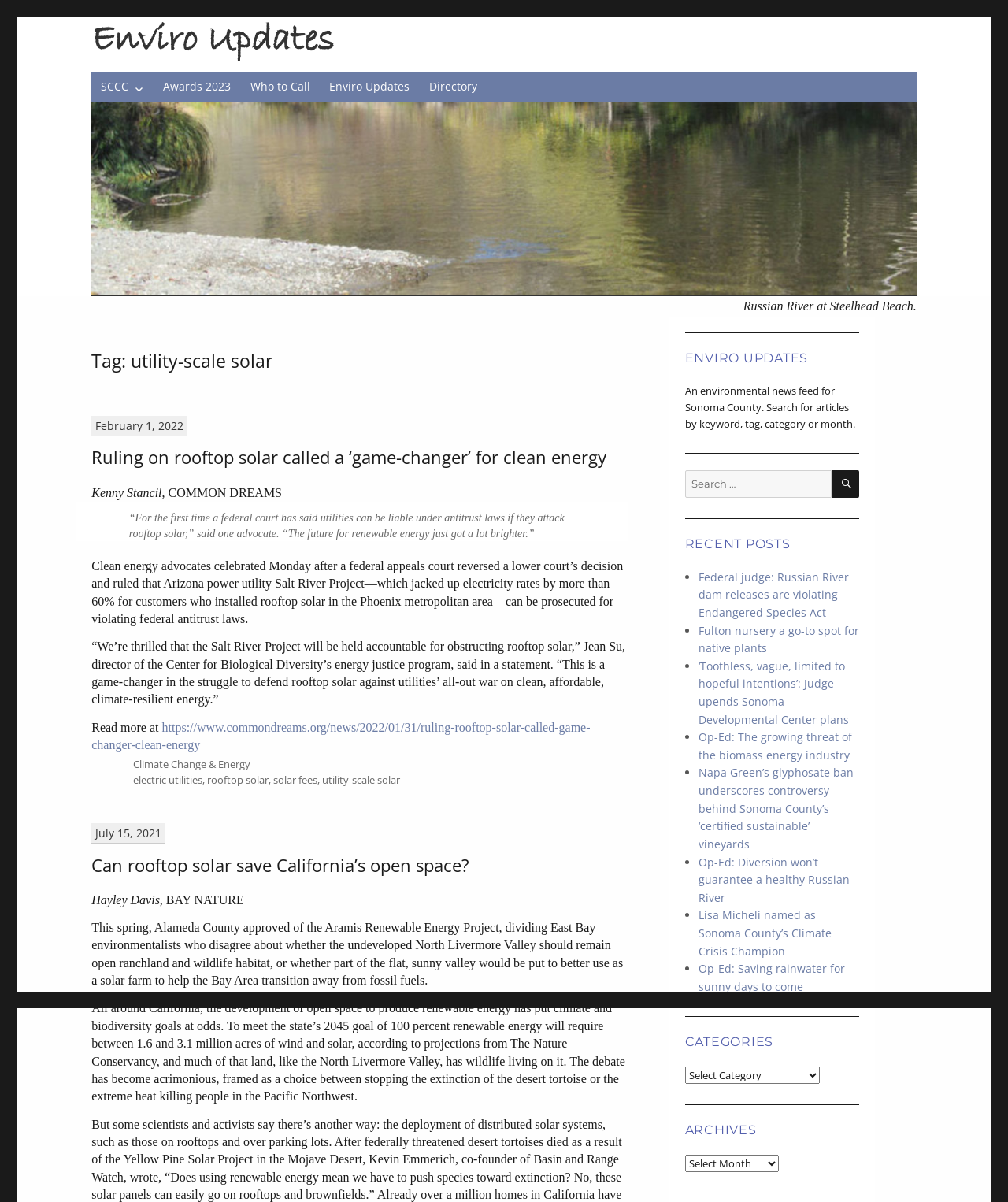Specify the bounding box coordinates of the area to click in order to follow the given instruction: "Select a category."

[0.679, 0.888, 0.813, 0.902]